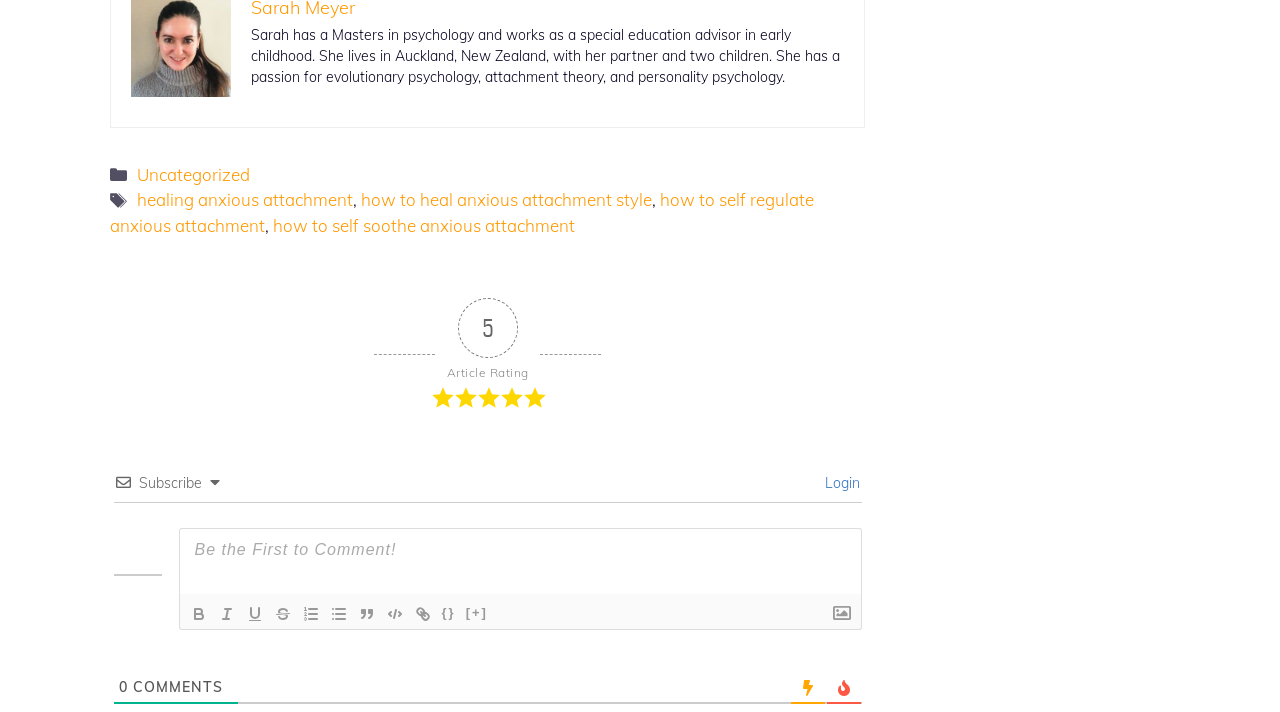Please find the bounding box coordinates of the section that needs to be clicked to achieve this instruction: "Click on the 'Bold' button".

[0.144, 0.846, 0.166, 0.88]